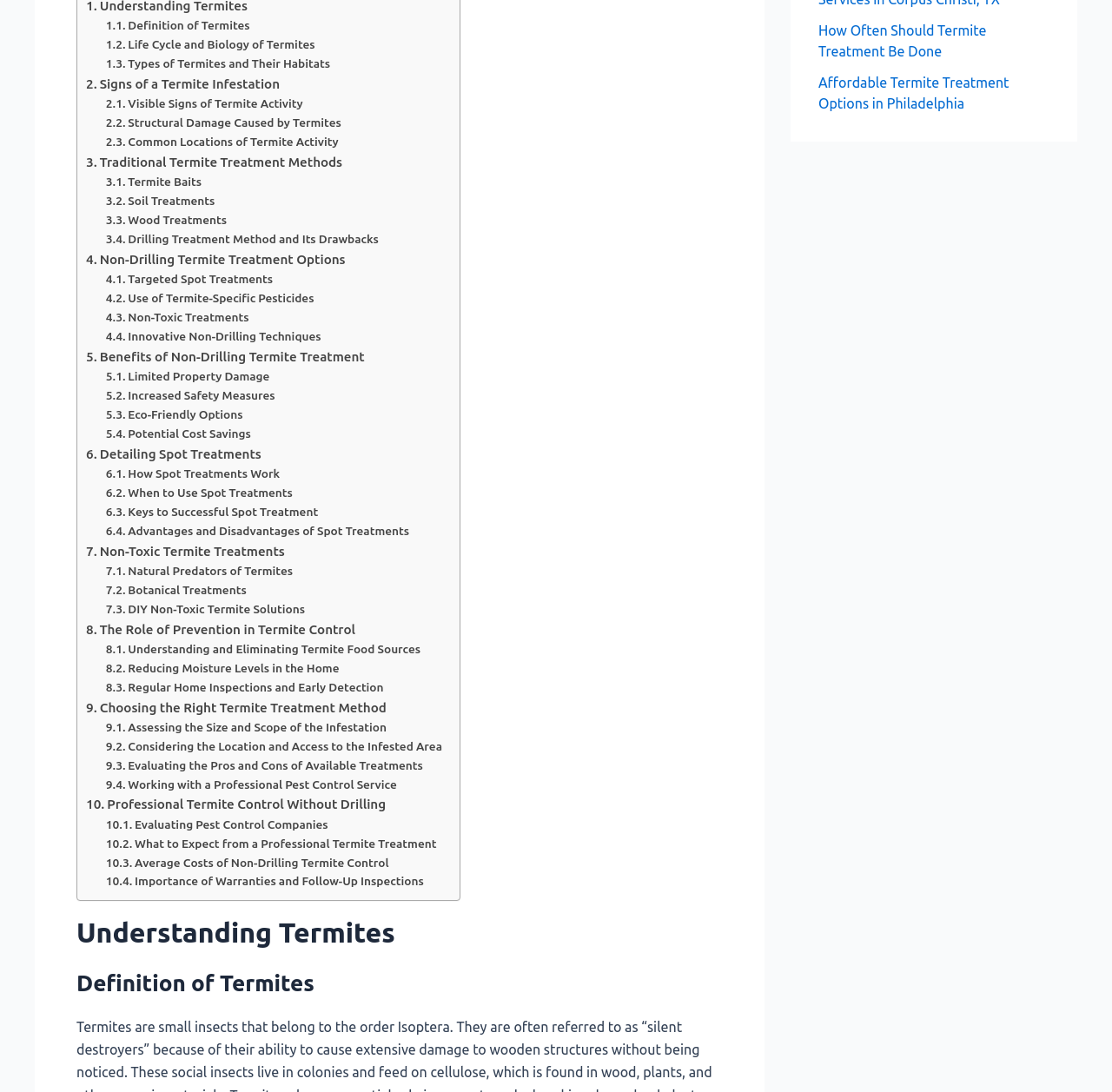Ascertain the bounding box coordinates for the UI element detailed here: "Potential Cost Savings". The coordinates should be provided as [left, top, right, bottom] with each value being a float between 0 and 1.

[0.095, 0.389, 0.226, 0.406]